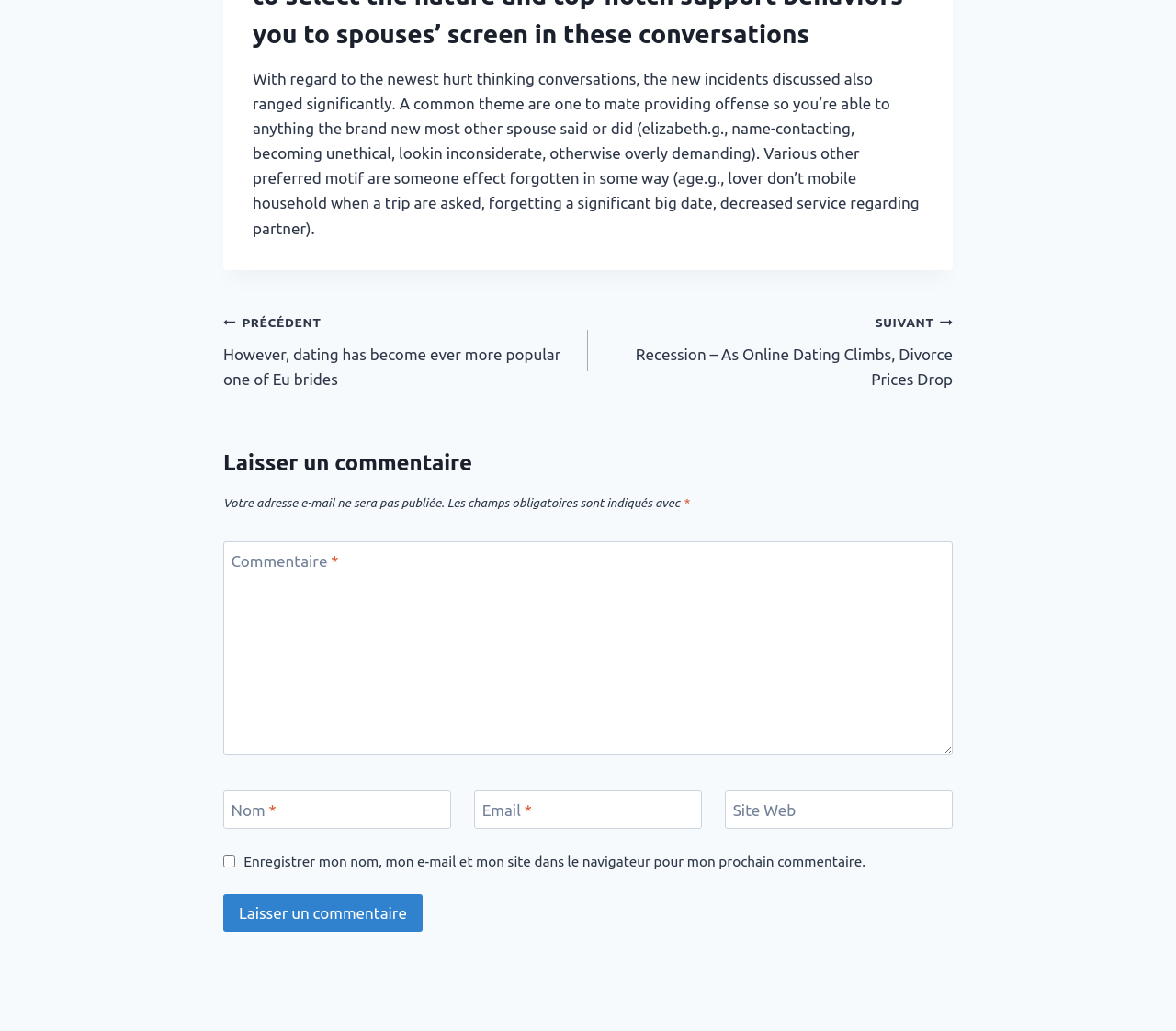What is the purpose of the checkbox?
Analyze the image and provide a thorough answer to the question.

The purpose of the checkbox can be determined by reading its label, which indicates that it allows the user to save their name, email, and site in the browser for their next comment.